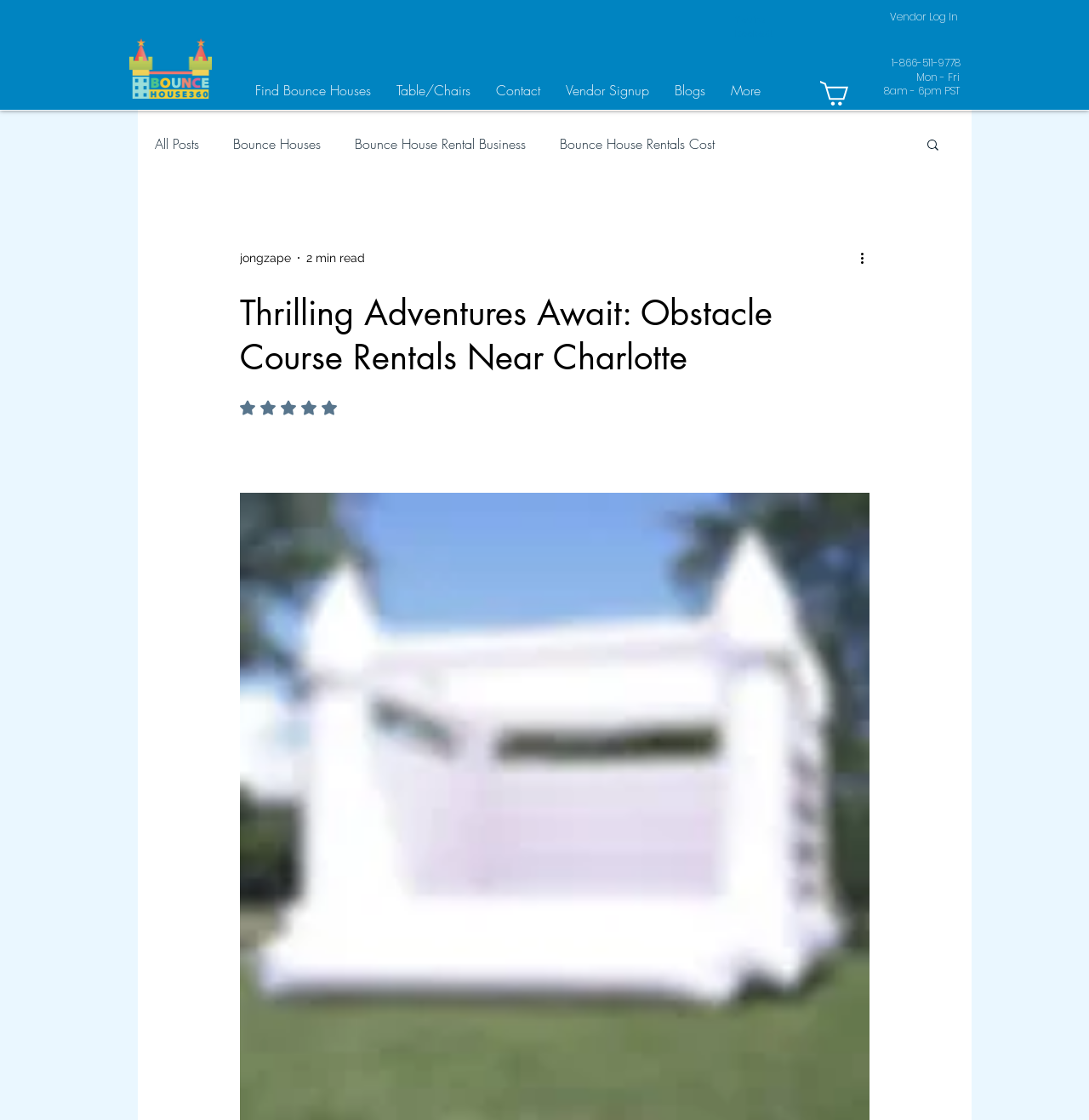Please mark the clickable region by giving the bounding box coordinates needed to complete this instruction: "Log in as a vendor".

[0.806, 0.004, 0.891, 0.026]